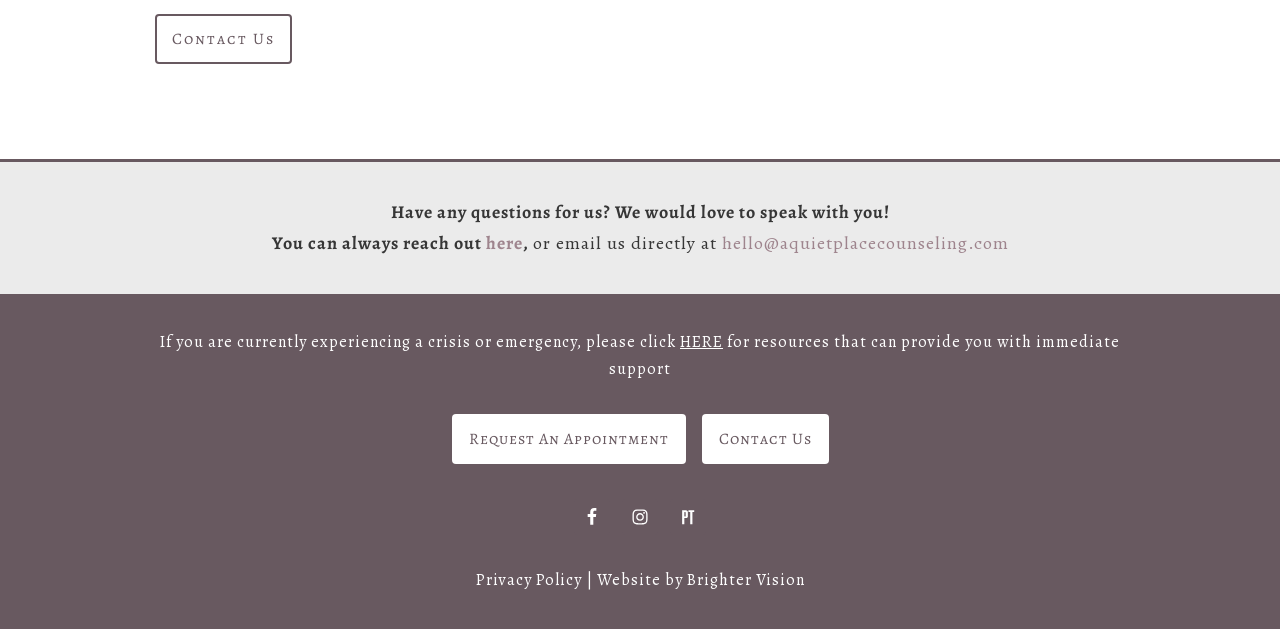Please find the bounding box coordinates for the clickable element needed to perform this instruction: "Follow us on Facebook".

[0.448, 0.792, 0.477, 0.849]